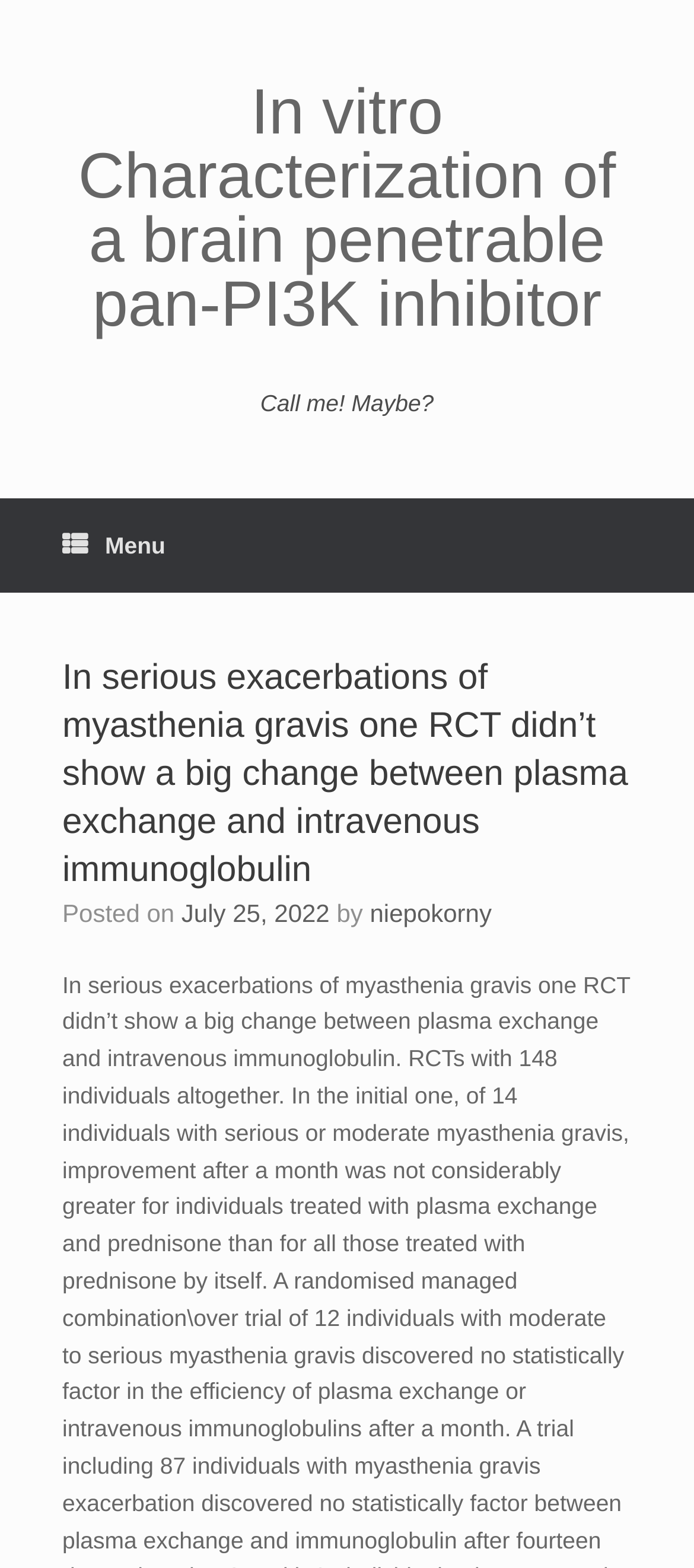Create a detailed summary of all the visual and textual information on the webpage.

The webpage appears to be a blog post or article page. At the top, there is a heading that reads "In vitro Characterization of a brain penetrable pan-PI3K inhibitor", which is also a clickable link. Below this heading, there is a short phrase "Call me! Maybe?" in a static text element.

On the left side of the page, there is a menu link denoted by the text "\uf00b Menu". When expanded, the menu contains a header with the title "In serious exacerbations of myasthenia gravis one RCT didn’t show a big change between plasma exchange and intravenous immunoglobulin", which is a longer version of the page's title. 

Below the title, there is a section with metadata about the post, including the text "Posted on" followed by a link to the date "July 25, 2022", and then the text "by" followed by a link to the author's name "niepokorny".